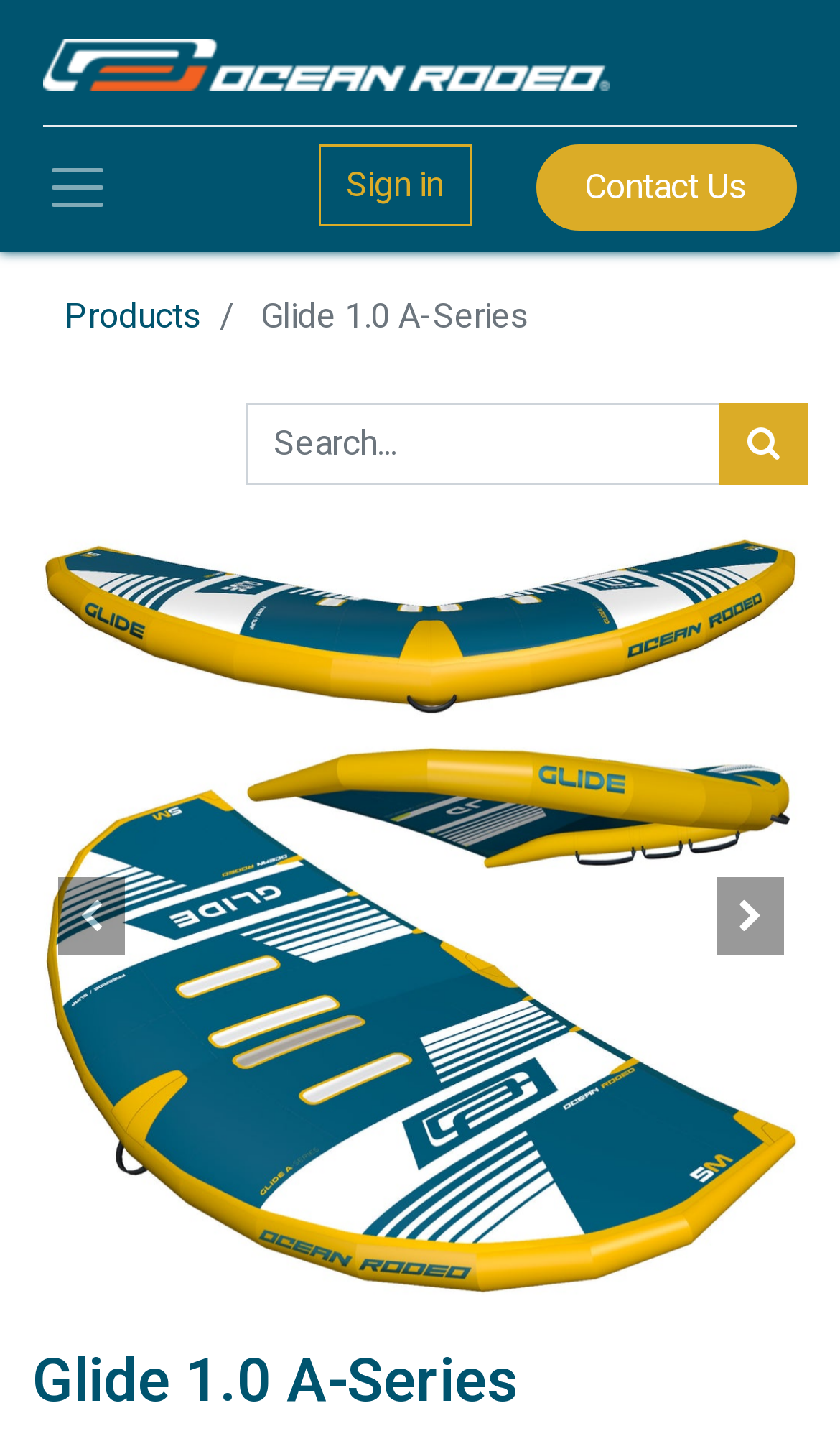What is the orientation of the separator?
Answer the question with a single word or phrase derived from the image.

Horizontal